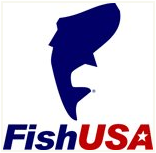Provide a one-word or short-phrase answer to the question:
What type of events does FishUSA promote?

Competitive fishing